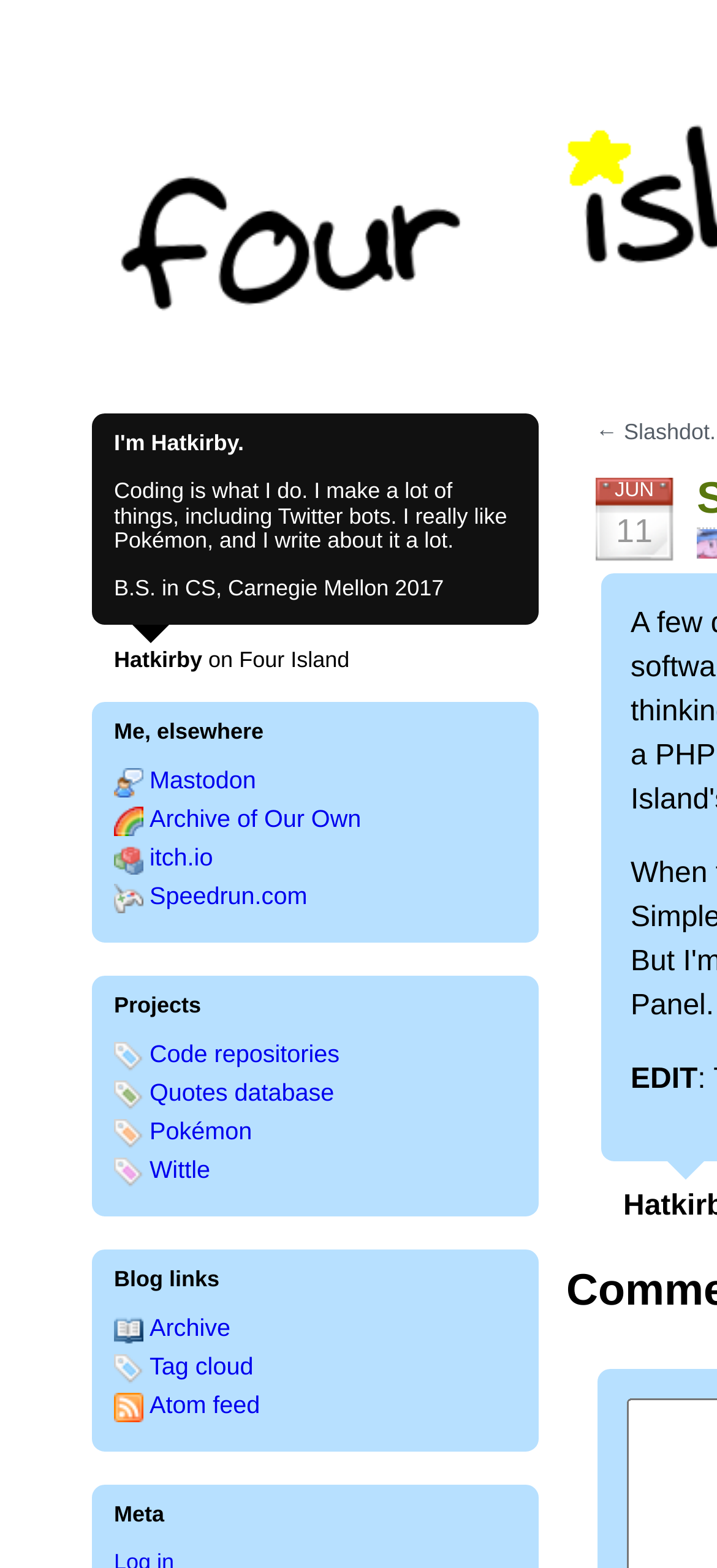What is the author's profession?
Please provide a comprehensive answer based on the contents of the image.

The author's profession can be inferred from the text 'Coding is what I do.' which is present in the blockquote section of the webpage.